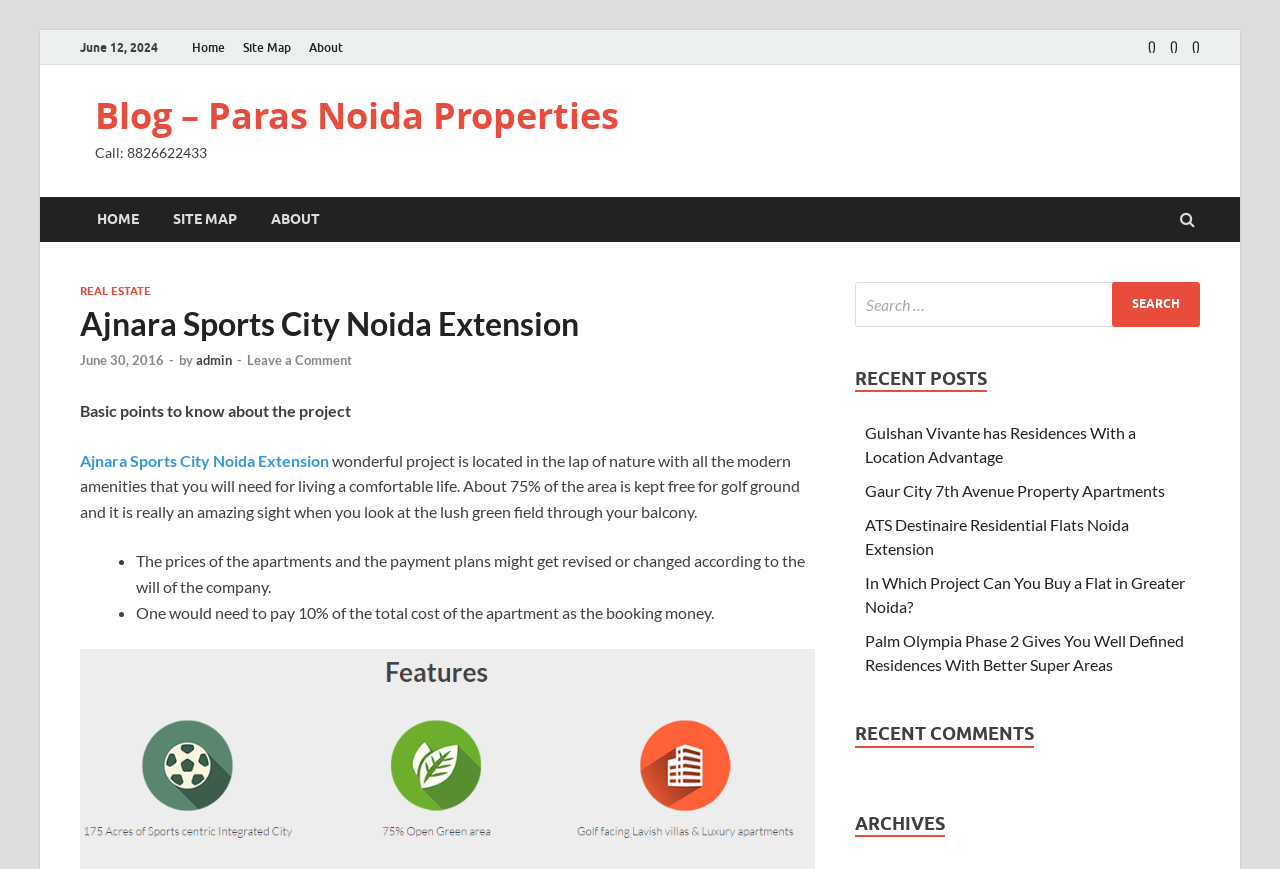Please identify the bounding box coordinates of the element's region that needs to be clicked to fulfill the following instruction: "Read about Ajnara Sports City Noida Extension". The bounding box coordinates should consist of four float numbers between 0 and 1, i.e., [left, top, right, bottom].

[0.062, 0.351, 0.637, 0.396]